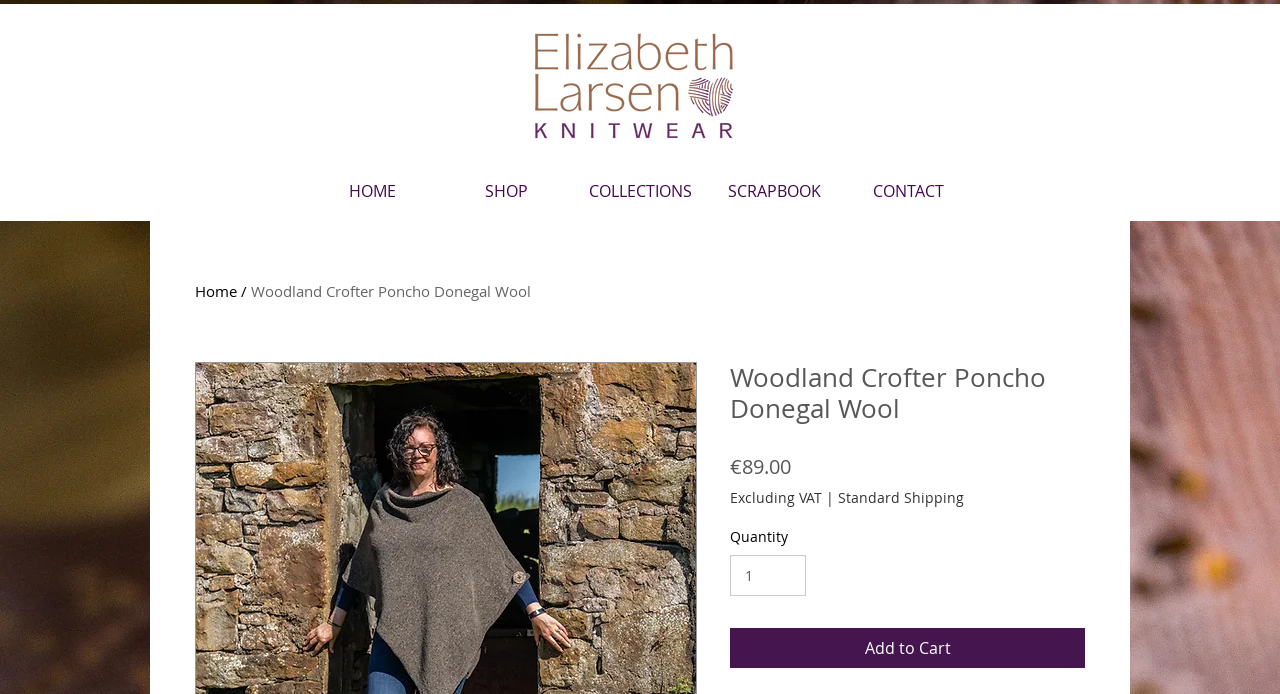Elaborate on the different components and information displayed on the webpage.

The webpage is about the Woodland Crofter Poncho, a product made from 100% Merino quality Irish Donegal wool. At the top left corner, there is an ELK logo image. Below the logo, there is a navigation menu with five links: HOME, SHOP, COLLECTIONS, SCRAPBOOK, and CONTACT. 

On the main content area, there is a heading that reads "Woodland Crofter Poncho Donegal Wool". Below the heading, there is a price section that displays the price "€89.00" with a label "Price" next to it. Additionally, there is a note that says "Excluding VAT". 

To the right of the price section, there is a shipping option button labeled "Standard Shipping". Below the shipping option, there is a quantity section with a label "Quantity" and a spin button to select the quantity, which is set to 1 by default. 

Finally, there is an "Add to Cart" button at the bottom of the main content area, which is prominent and attention-grabbing.